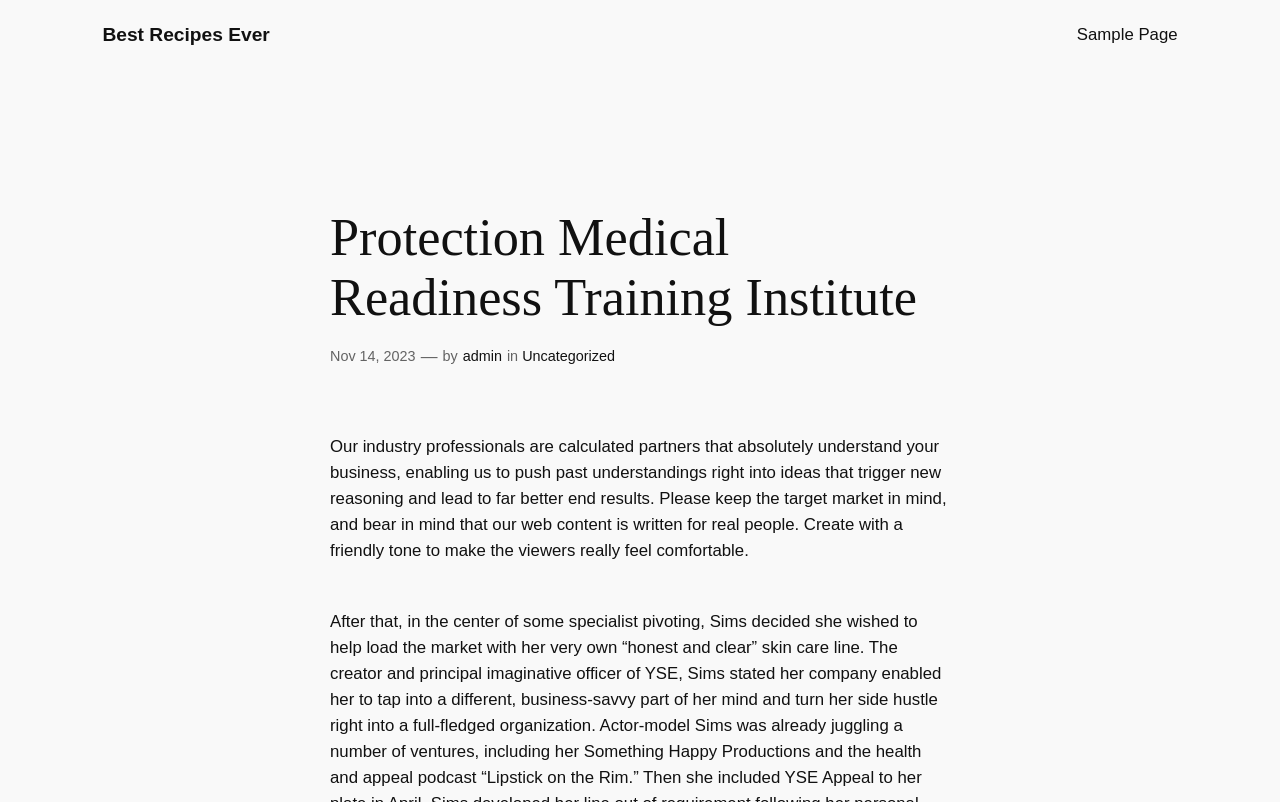What is the name of the institute?
Provide a concise answer using a single word or phrase based on the image.

Protection Medical Readiness Training Institute